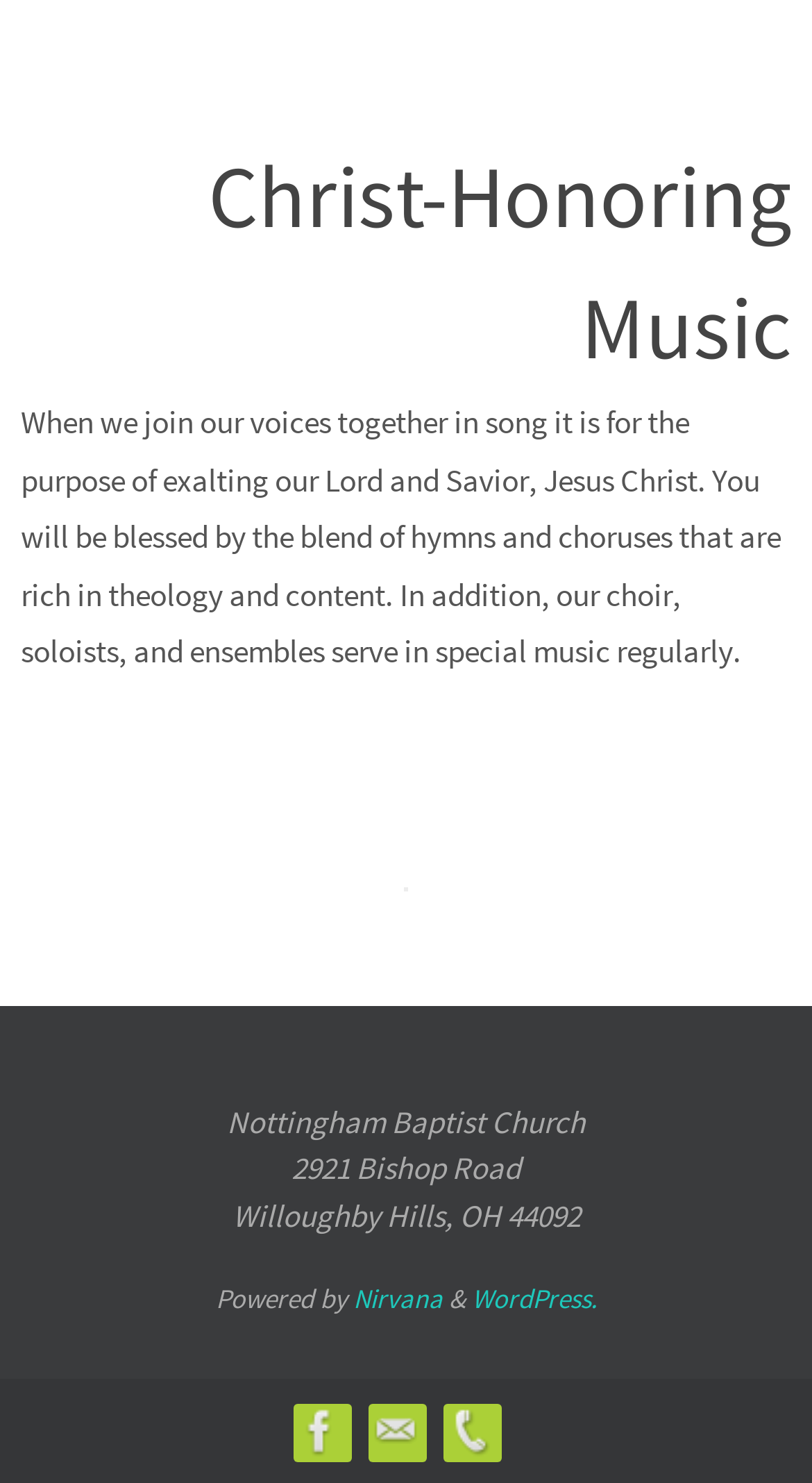What is the name of the church?
Refer to the image and provide a one-word or short phrase answer.

Nottingham Baptist Church